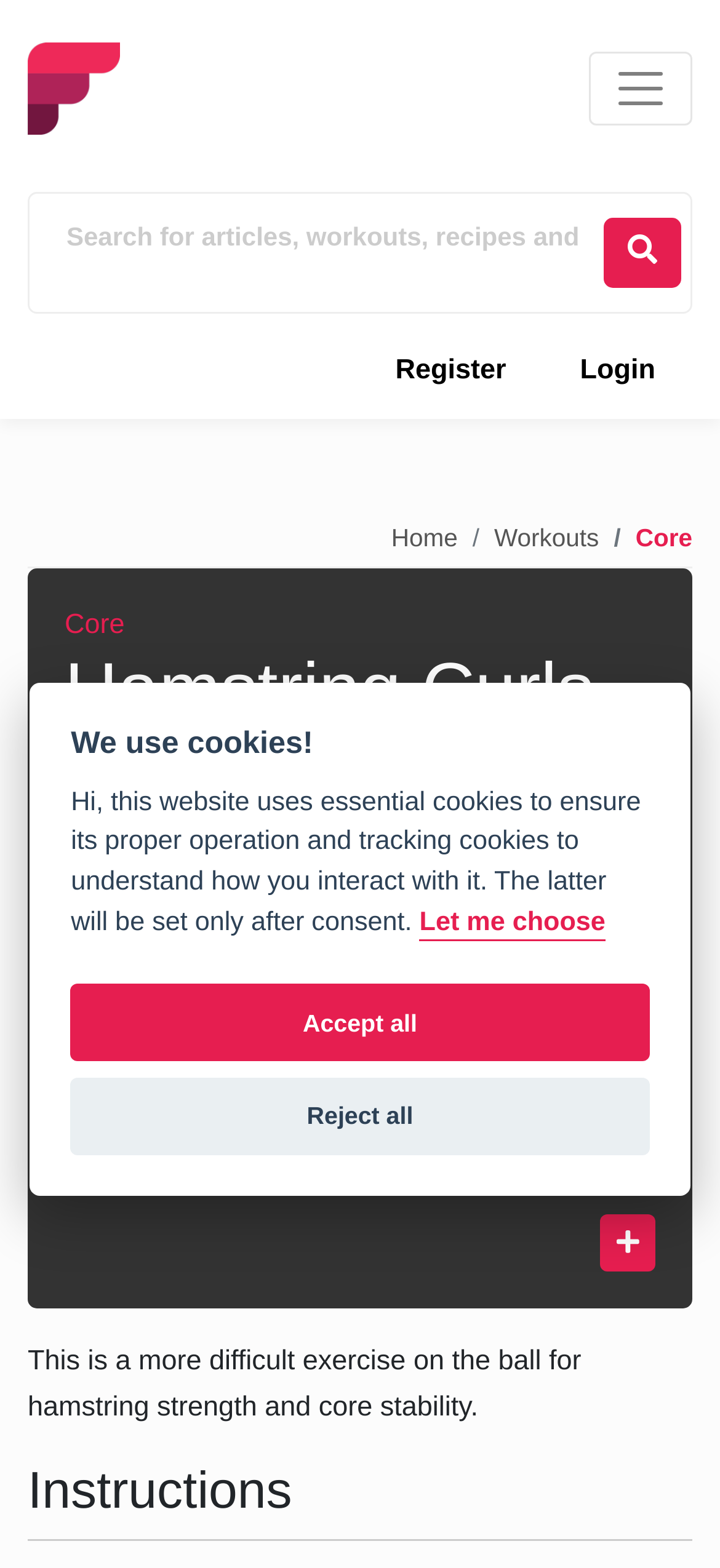Please find the bounding box coordinates of the section that needs to be clicked to achieve this instruction: "Go to the Home page".

[0.543, 0.332, 0.636, 0.356]